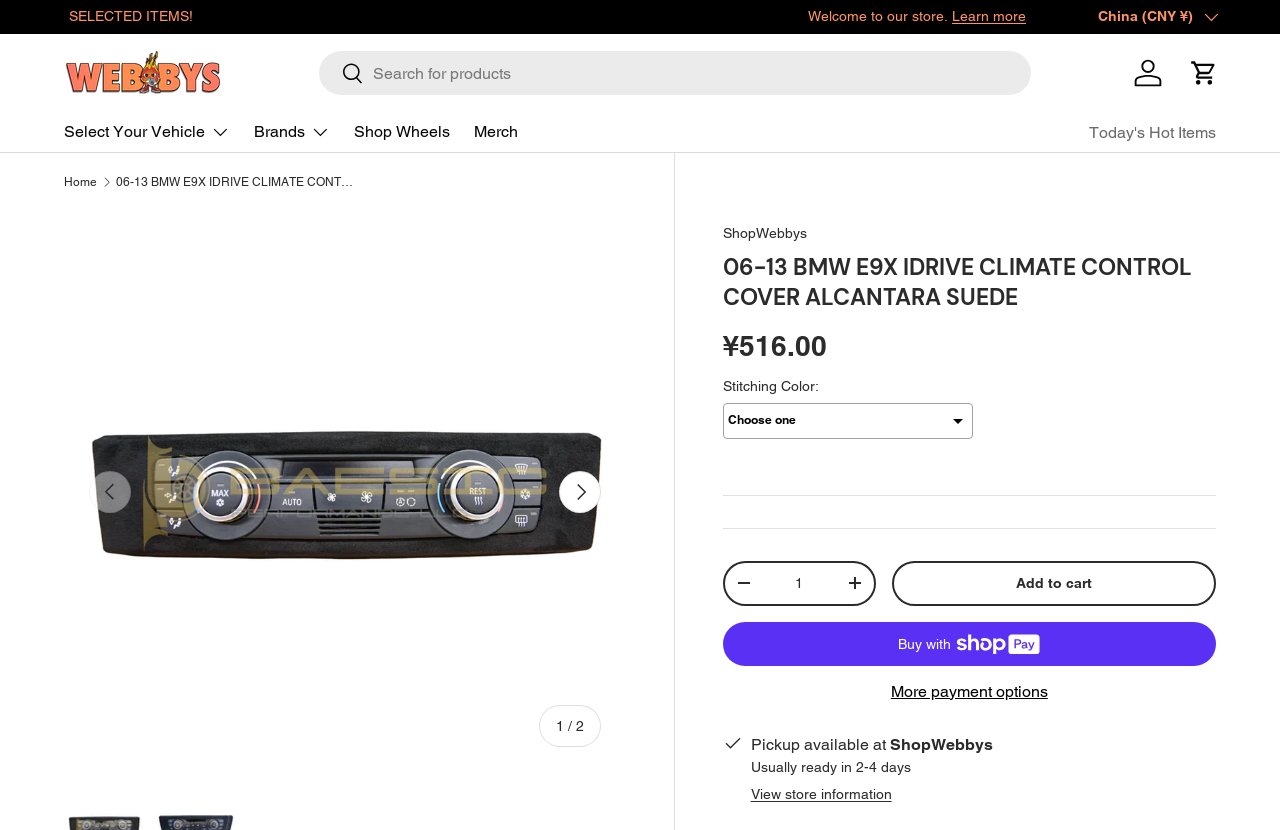Predict the bounding box coordinates of the UI element that matches this description: "Add to cart". The coordinates should be in the format [left, top, right, bottom] with each value between 0 and 1.

[0.697, 0.676, 0.95, 0.73]